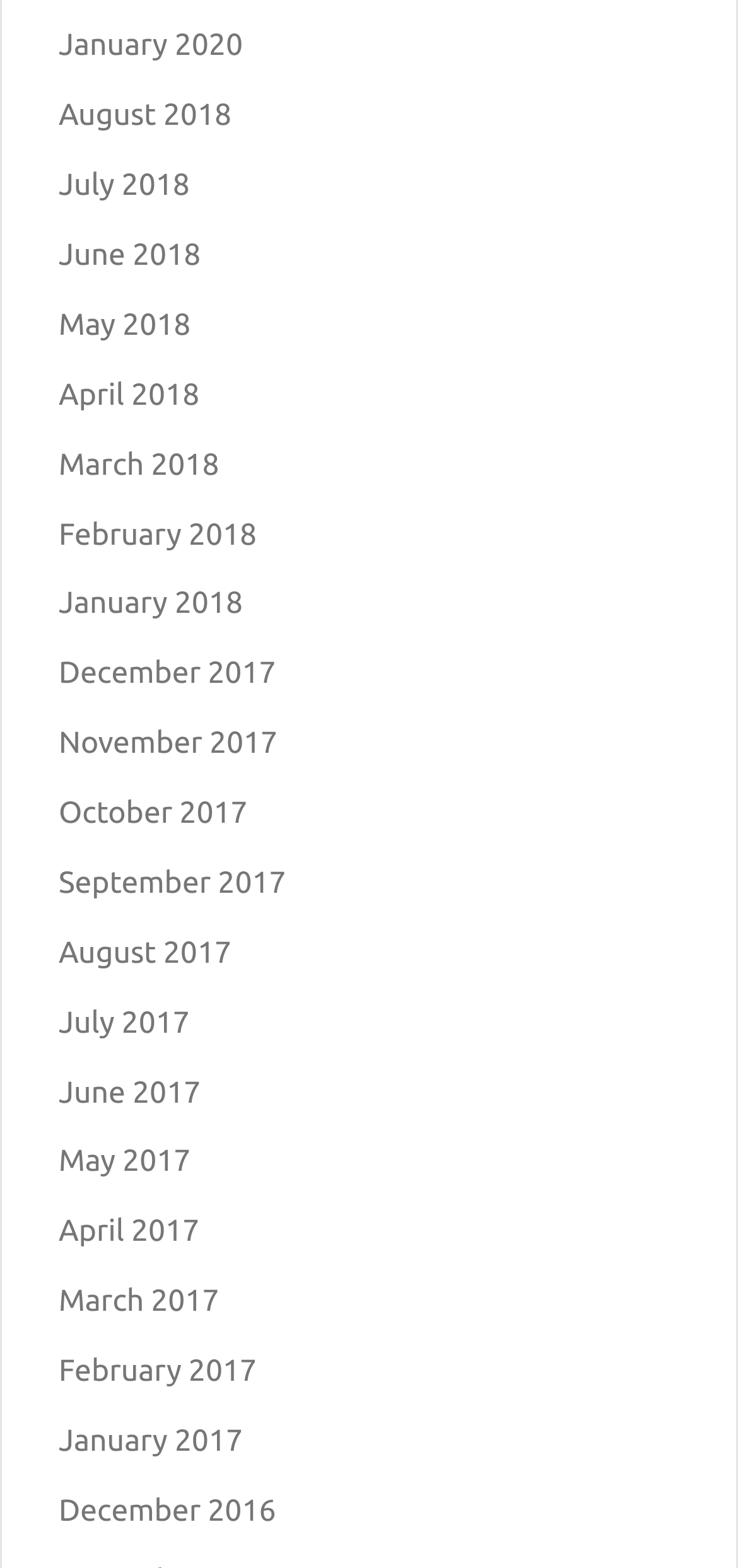Please identify the bounding box coordinates of where to click in order to follow the instruction: "view December 2016".

[0.079, 0.953, 0.374, 0.974]